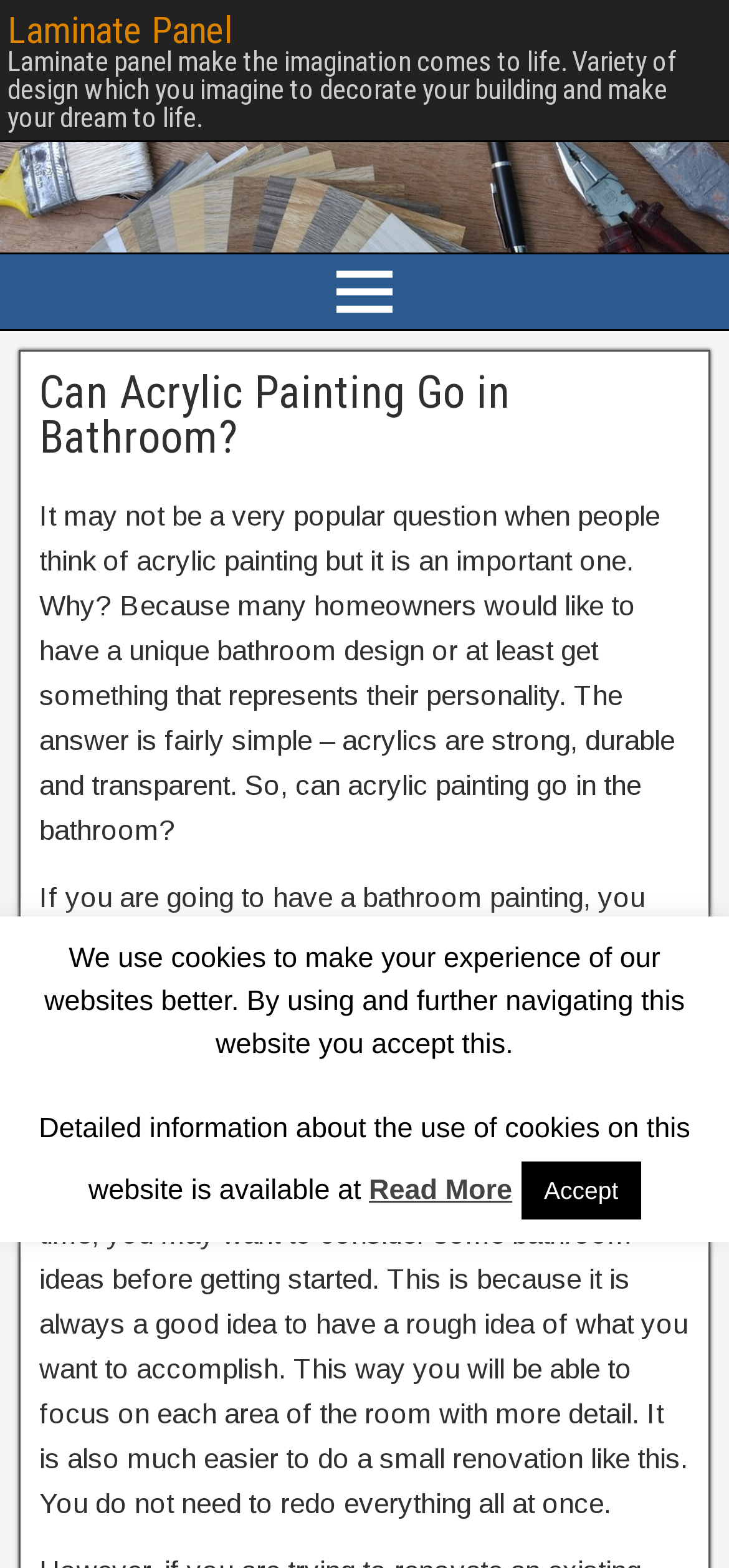Identify and provide the main heading of the webpage.

Can Acrylic Painting Go in Bathroom?